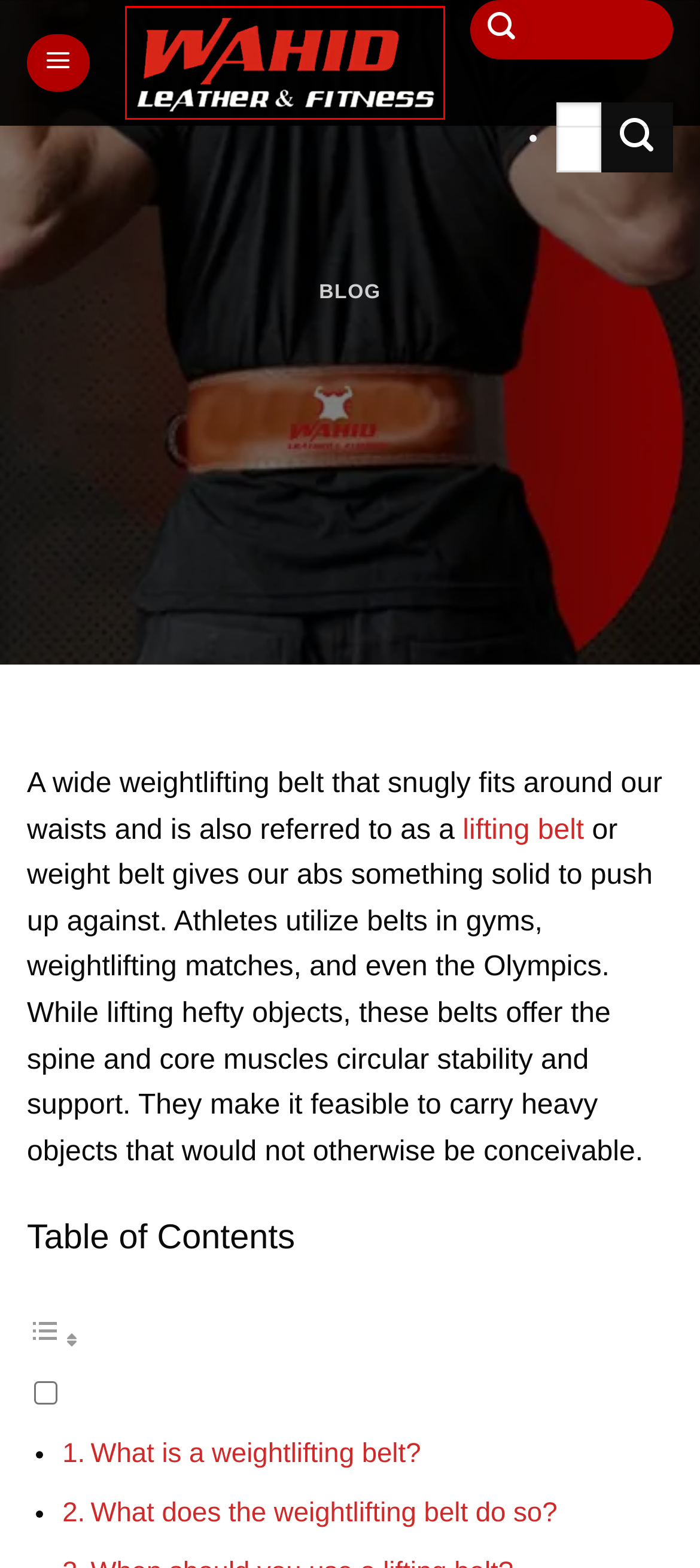Observe the screenshot of a webpage with a red bounding box highlighting an element. Choose the webpage description that accurately reflects the new page after the element within the bounding box is clicked. Here are the candidates:
A. Which City Is Famous For The Leather Industry? – Wahid Leather & Fitness
B. Wahid Leather & Fitness – Buy Online Fitness & Gym Wears
C. best weightlifting belt – Wahid Leather & Fitness
D. Mission – Wahid Leather & Fitness
E. What Is The Best Dip Belt? – Wahid Leather & Fitness
F. Blog – Wahid Leather & Fitness
G. wahidleather – Wahid Leather & Fitness
H. How To Find Leather Jacket Supplier/Exporter In Pakistan? – Wahid Leather & Fitness

B